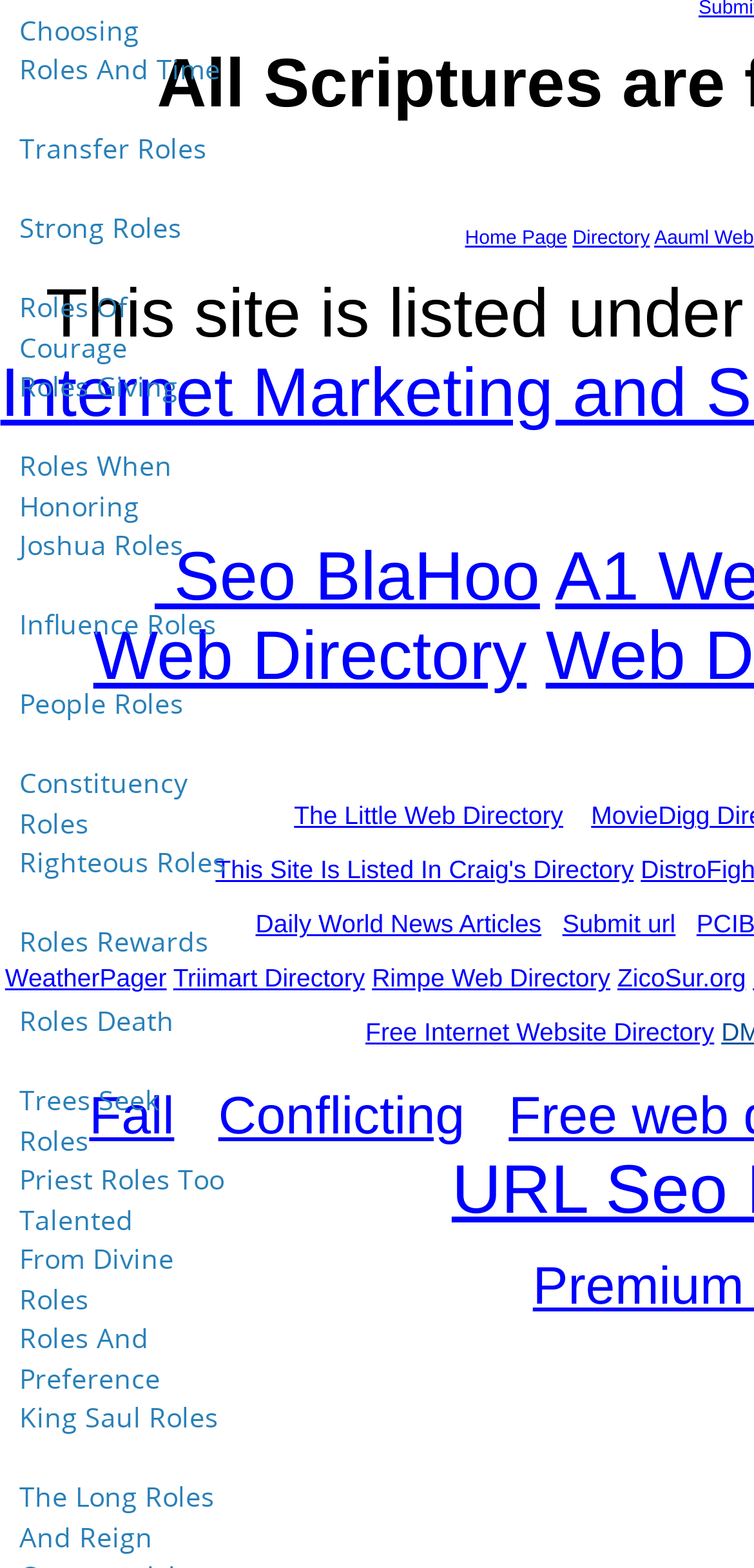What is the purpose of the link 'Submit url'?
Kindly answer the question with as much detail as you can.

The link 'Submit url' is likely used to submit a URL to a directory or a website. This is a common feature in web directories, where users can submit their website's URL to be listed in the directory. The presence of this link suggests that the webpage is related to web directories and listings.